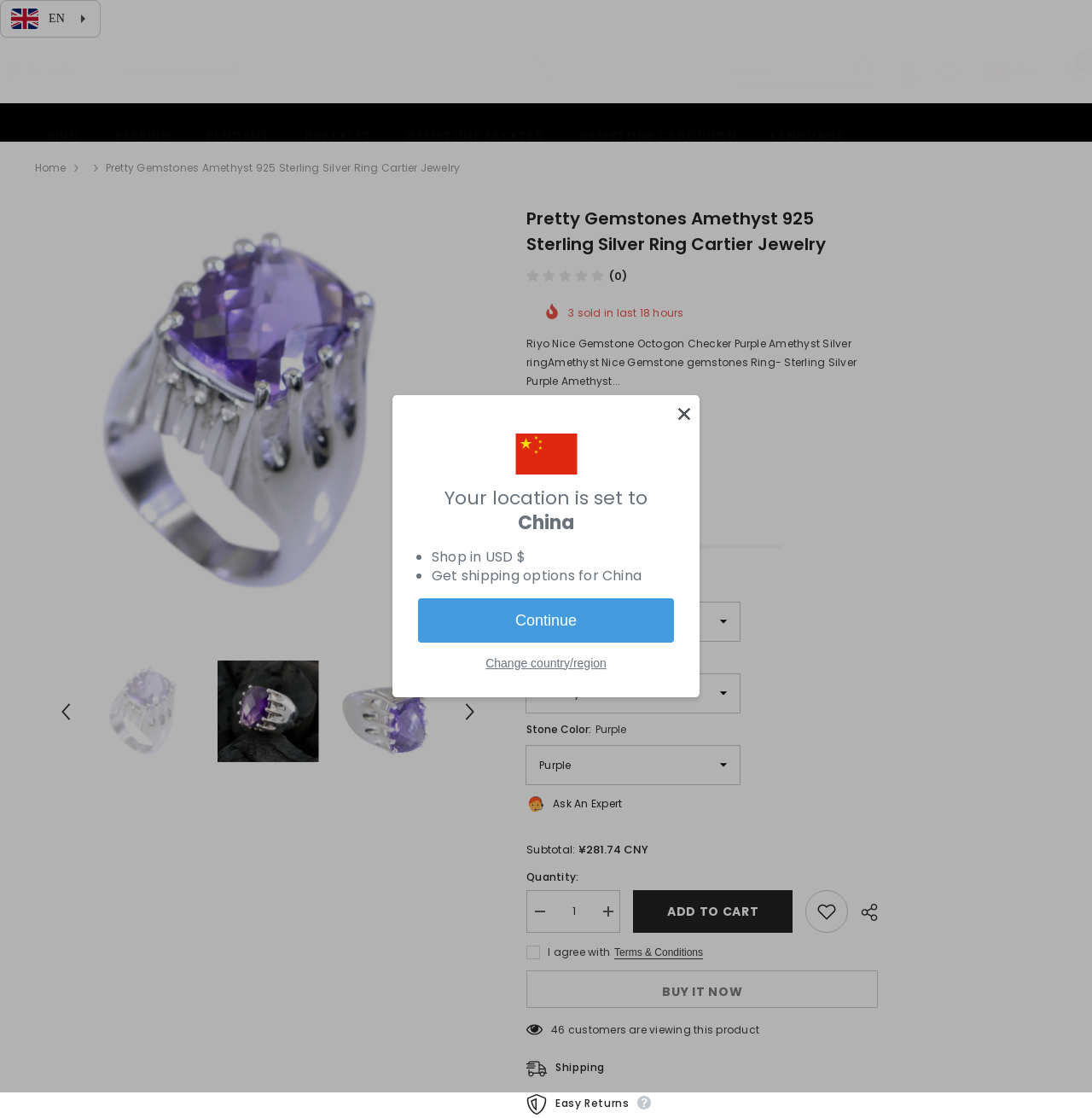Determine the bounding box coordinates for the region that must be clicked to execute the following instruction: "Log in".

[0.823, 0.057, 0.842, 0.075]